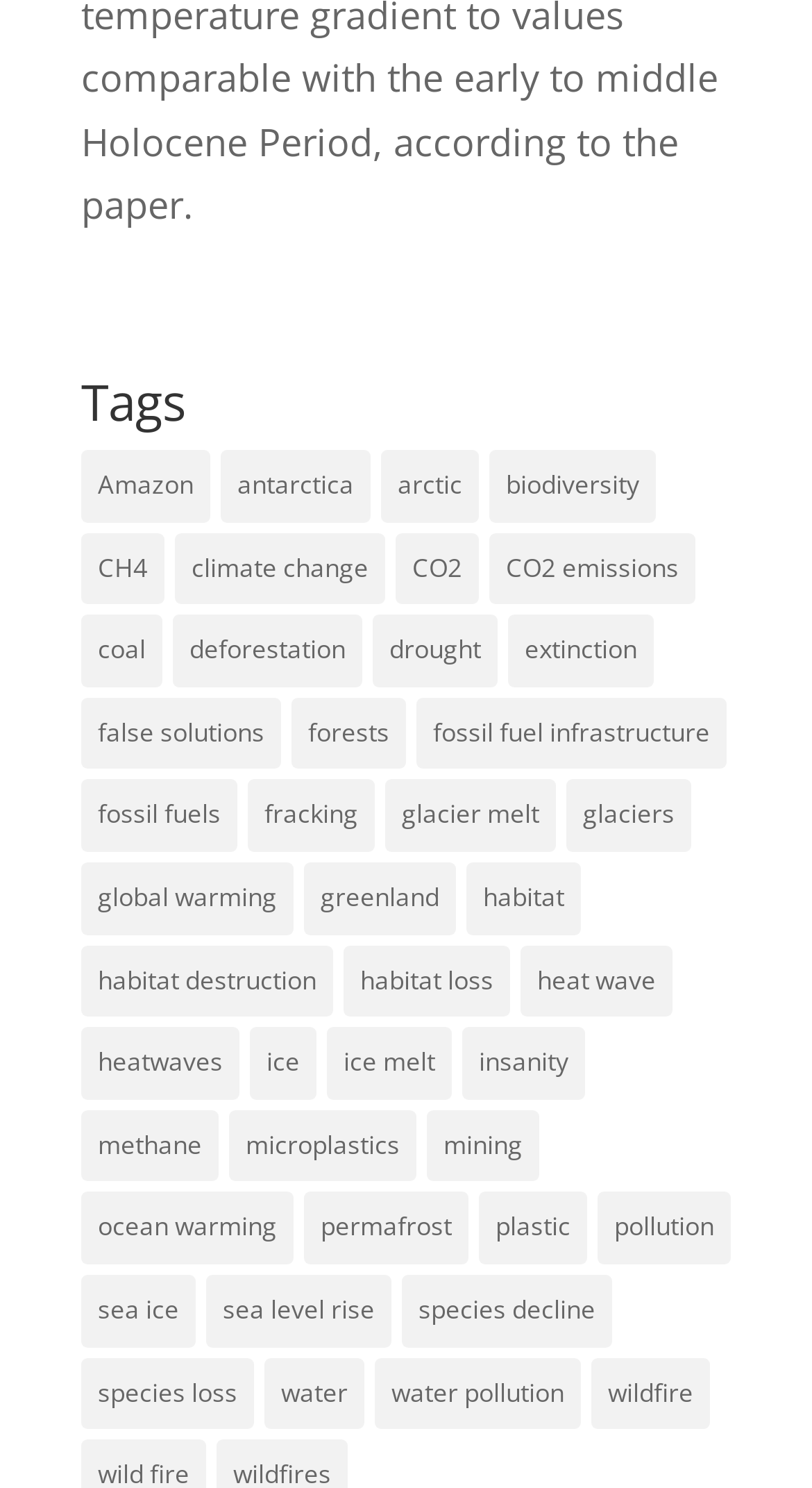What is the tag with the fewest items?
Please provide a full and detailed response to the question.

I looked at the number of items in each tag and found that 'heat wave' has the fewest items, 20.